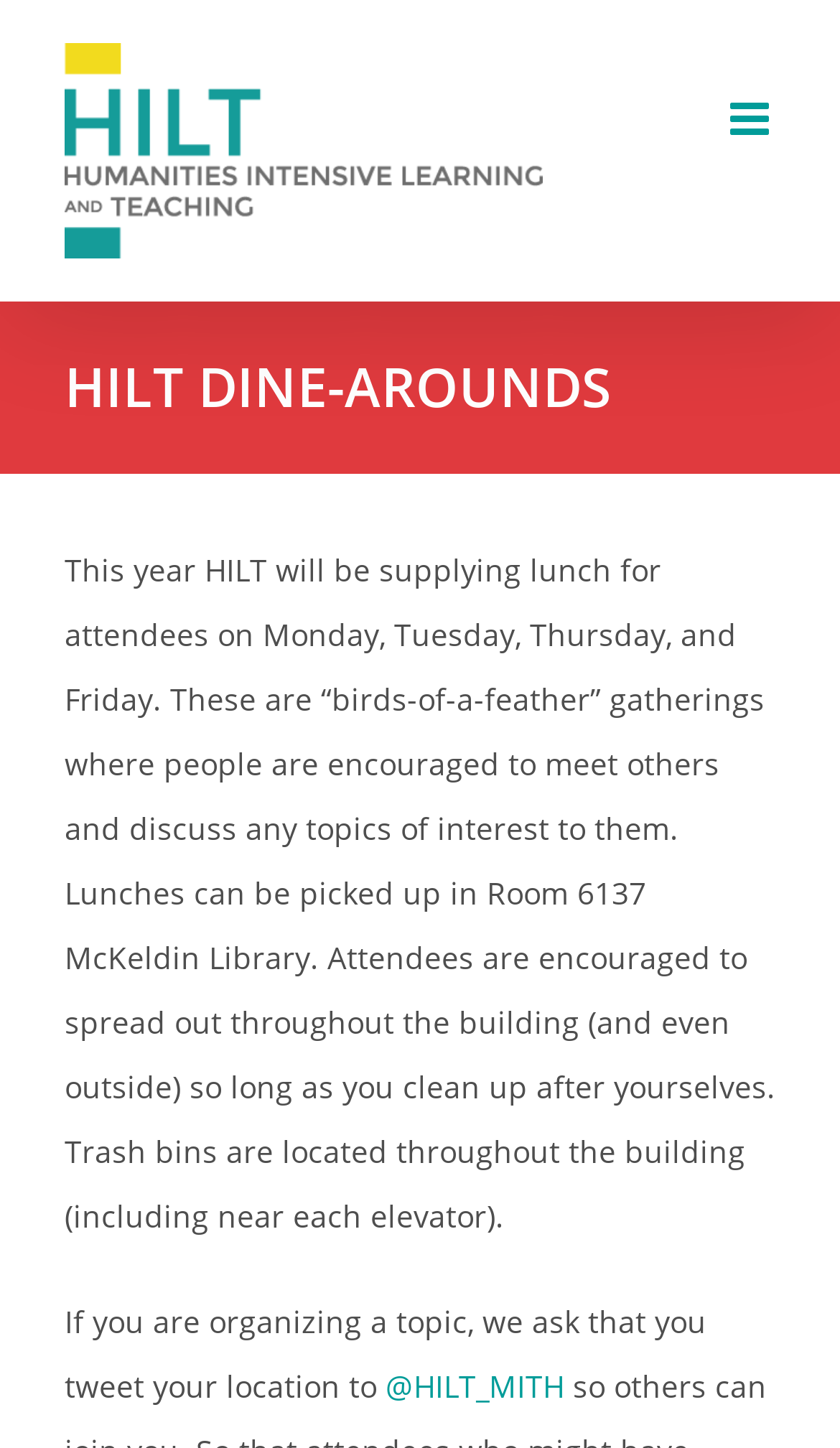Provide a one-word or brief phrase answer to the question:
What is the purpose of the gatherings?

Meet others and discuss topics